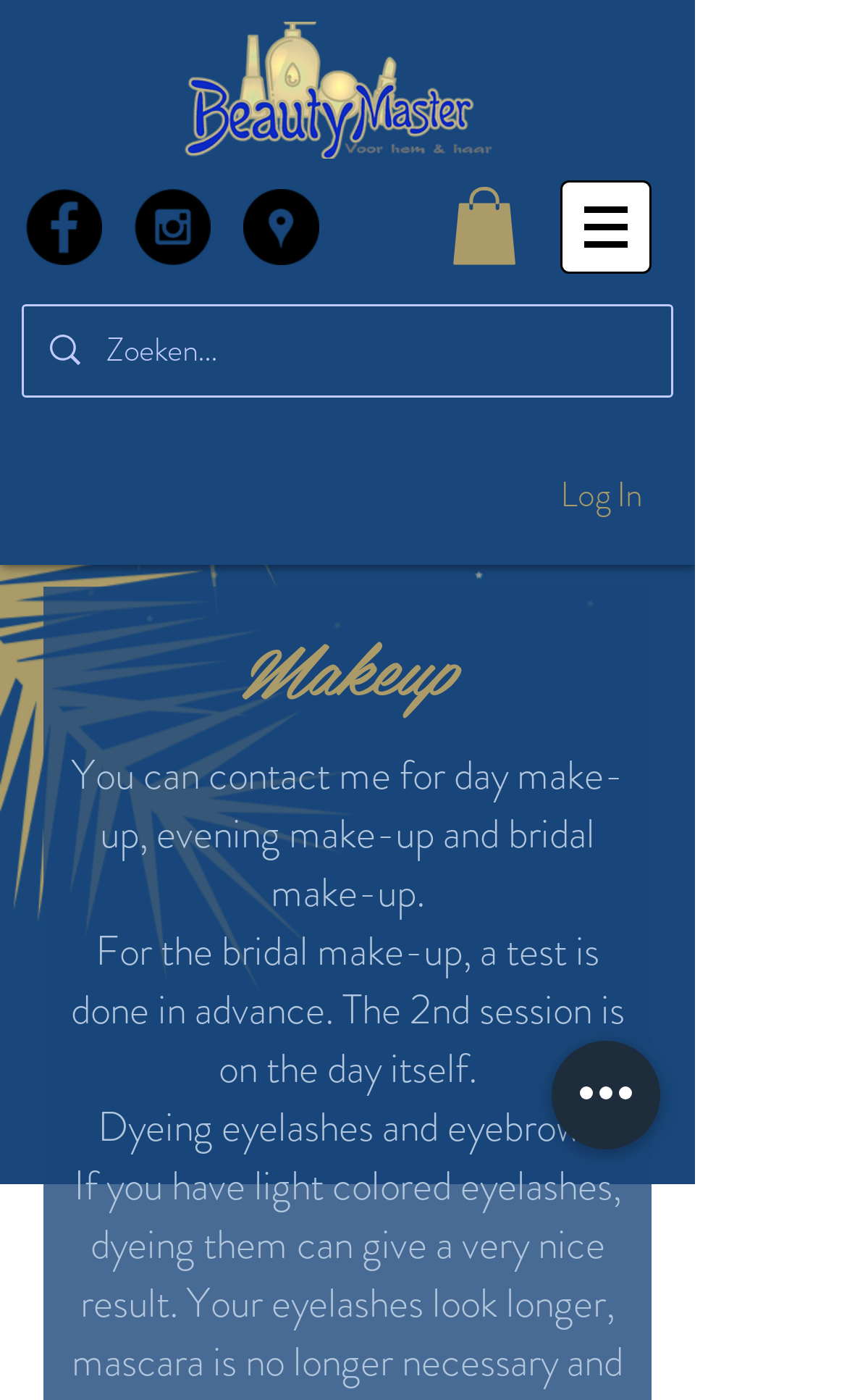Provide the bounding box coordinates of the HTML element described by the text: "Log In". The coordinates should be in the format [left, top, right, bottom] with values between 0 and 1.

[0.626, 0.327, 0.795, 0.38]